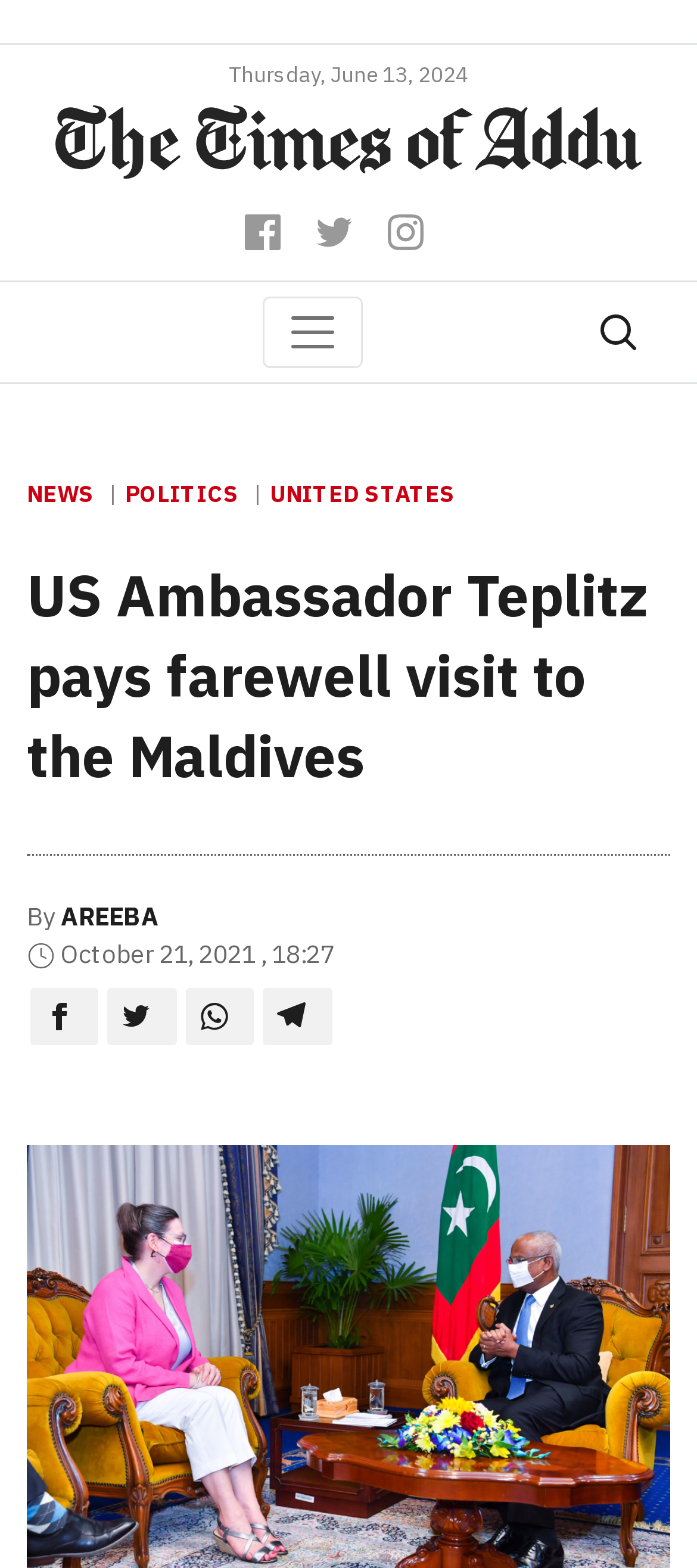Provide the bounding box coordinates for the area that should be clicked to complete the instruction: "View the Twitter icon".

[0.454, 0.135, 0.515, 0.158]